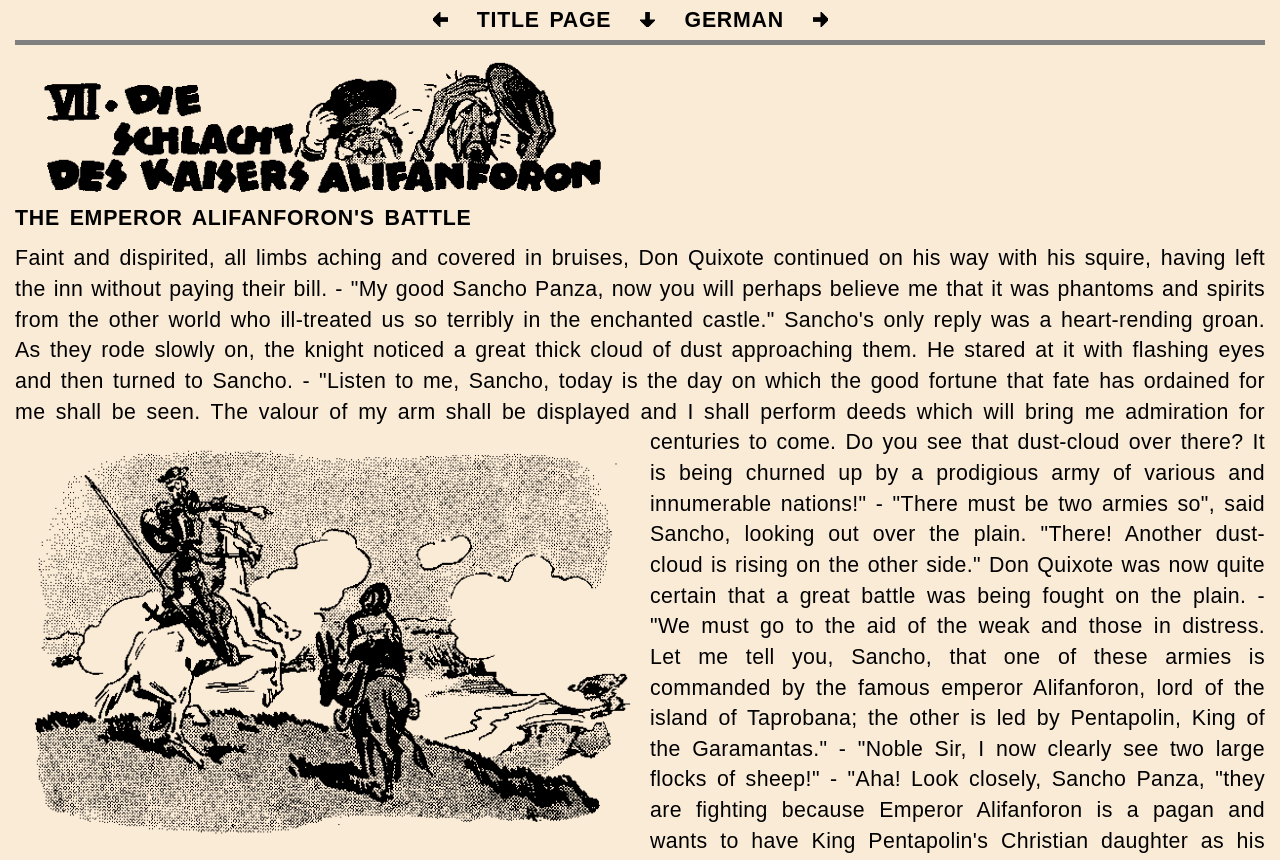Provide a brief response to the question below using one word or phrase:
What is the title of the chapter or section?

THE EMPEROR ALIFANFORON'S BATTLE